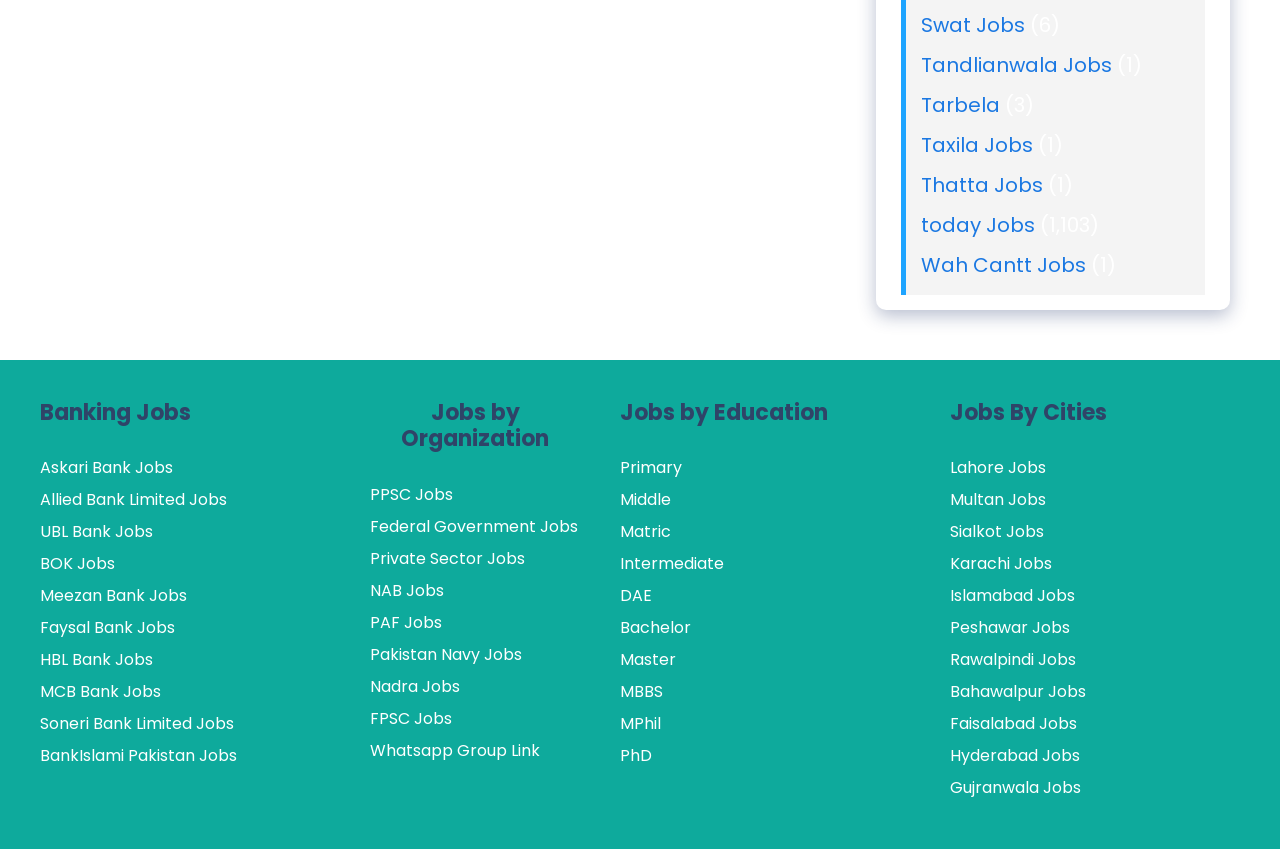Provide the bounding box coordinates for the area that should be clicked to complete the instruction: "Click on Swat Jobs".

[0.72, 0.013, 0.801, 0.046]